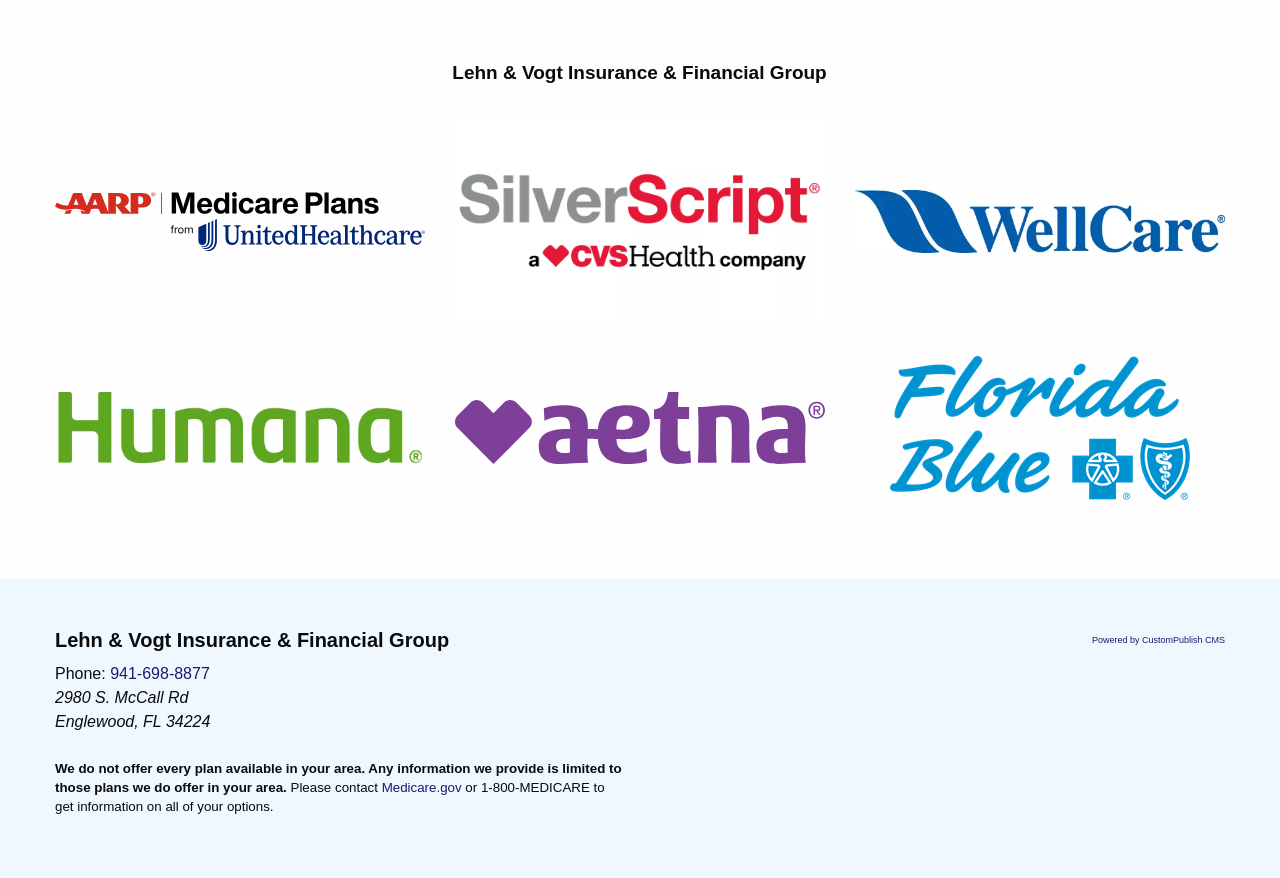How many insurance companies are listed on the webpage?
Kindly offer a comprehensive and detailed response to the question.

The webpage lists five insurance companies, which are United HealthCare Services, Silverscript a CVS health company, WellCare health plans, Humana, and Aetna, each represented by an image element.